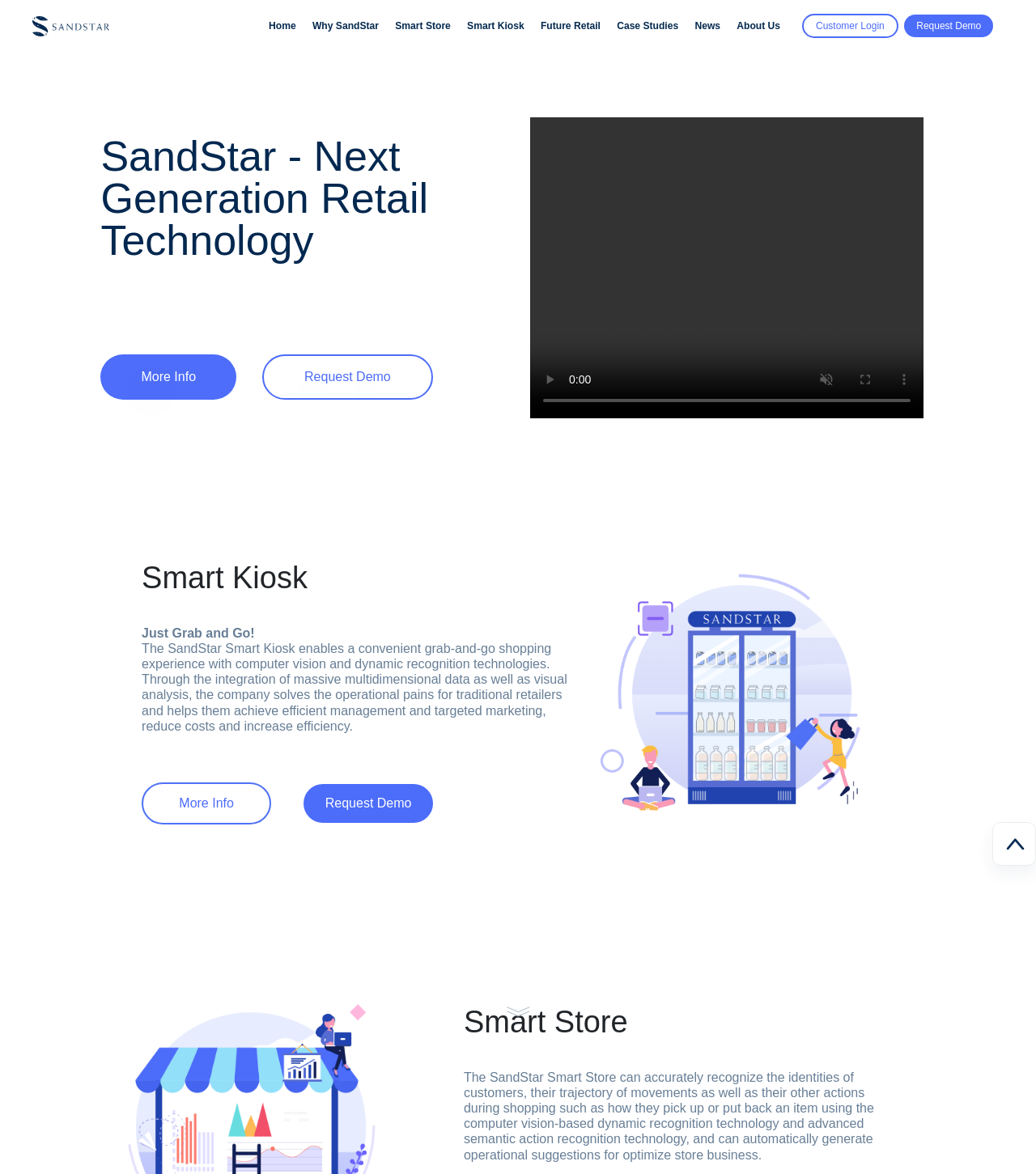Locate the bounding box coordinates of the segment that needs to be clicked to meet this instruction: "Learn more about Smart Kiosk".

[0.137, 0.666, 0.293, 0.702]